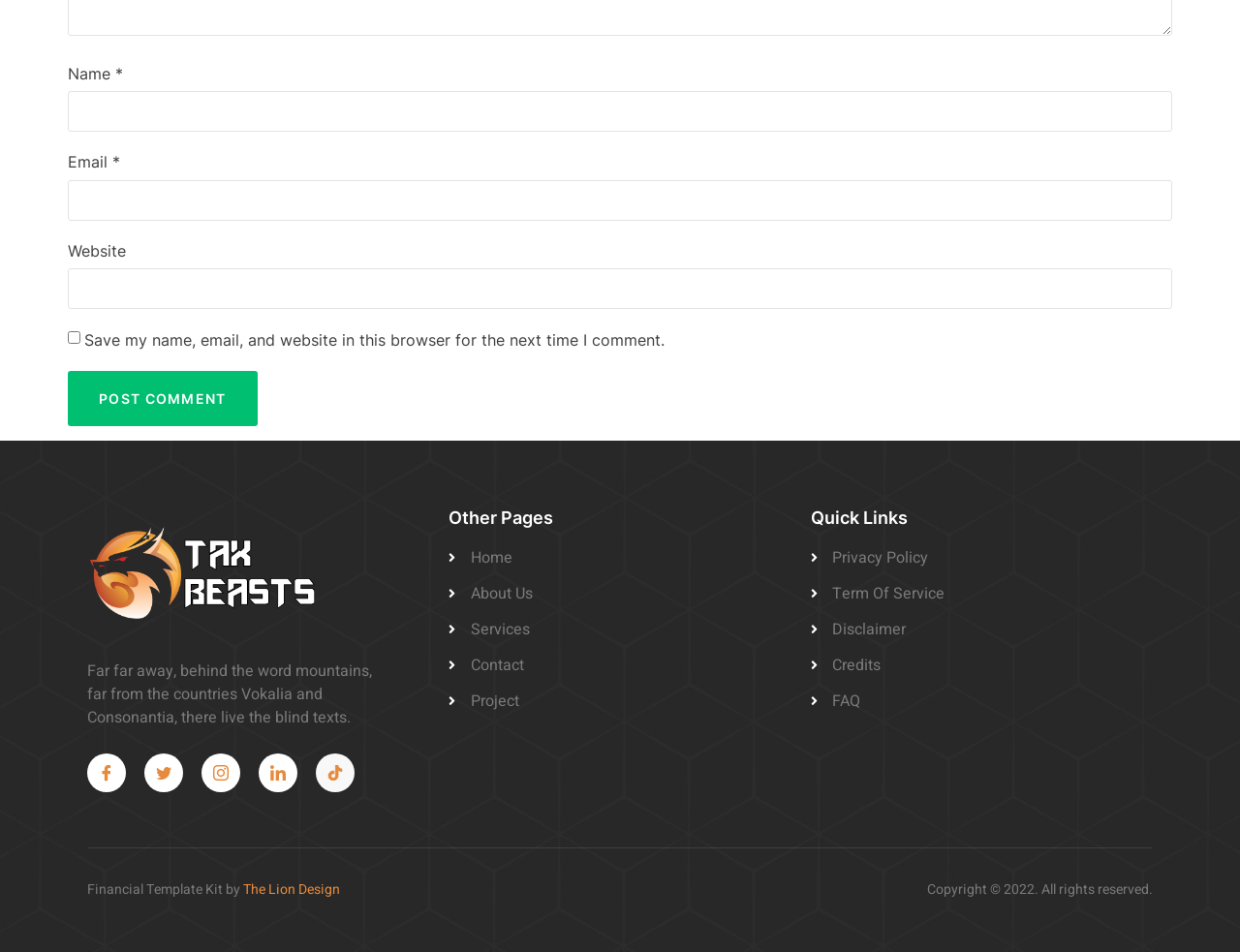Locate the bounding box coordinates of the element that needs to be clicked to carry out the instruction: "Click the Post Comment button". The coordinates should be given as four float numbers ranging from 0 to 1, i.e., [left, top, right, bottom].

[0.055, 0.39, 0.208, 0.448]